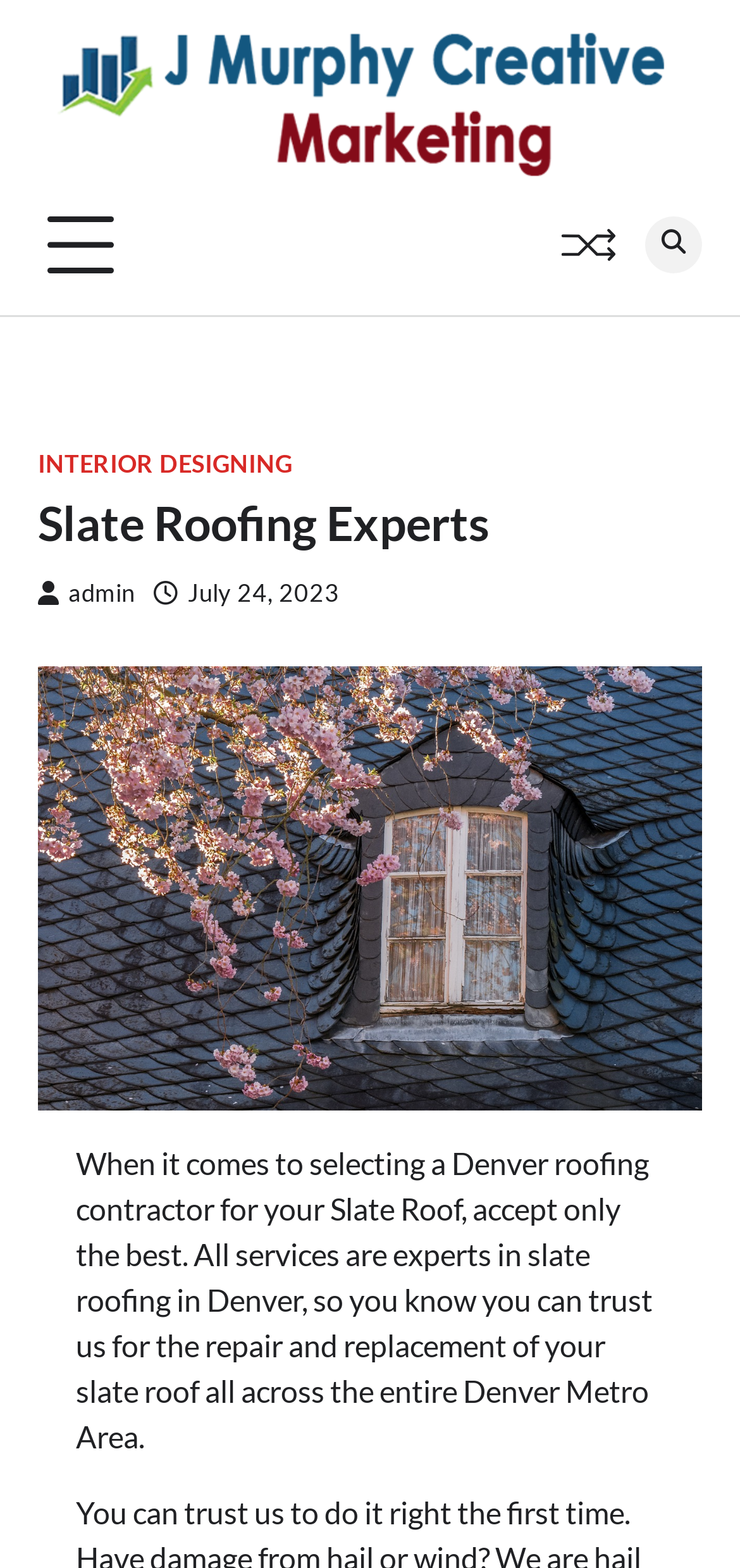Answer briefly with one word or phrase:
What is the company's expertise?

Slate roofing